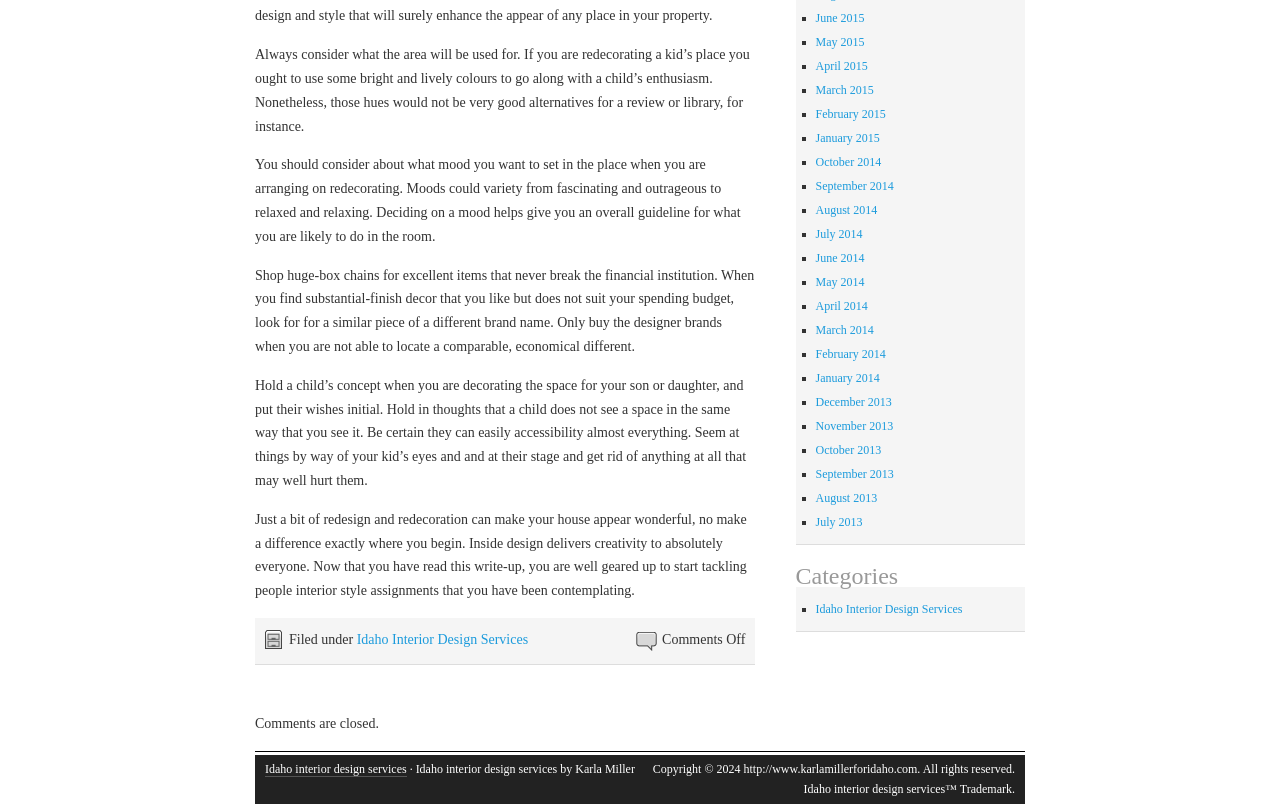Identify and provide the bounding box coordinates of the UI element described: "Idaho interior design services". The coordinates should be formatted as [left, top, right, bottom], with each number being a float between 0 and 1.

[0.207, 0.948, 0.318, 0.967]